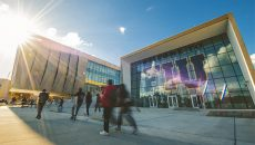Describe every aspect of the image in detail.

The image showcases a vibrant scene at Florida International University's College of Business, highlighting the modern architecture of the building under a bright, sunny sky. Sunlight brilliantly reflects off the glass facade, creating a lively atmosphere around the entrance. A group of students can be seen walking towards the building, embodying the dynamic and engaging environment of the campus. The structure's sleek design, with its sweeping lines and large windows, symbolizes the institution's commitment to innovation and excellence in business education. This striking visual captures the essence of student life and academic pursuit at FIU.